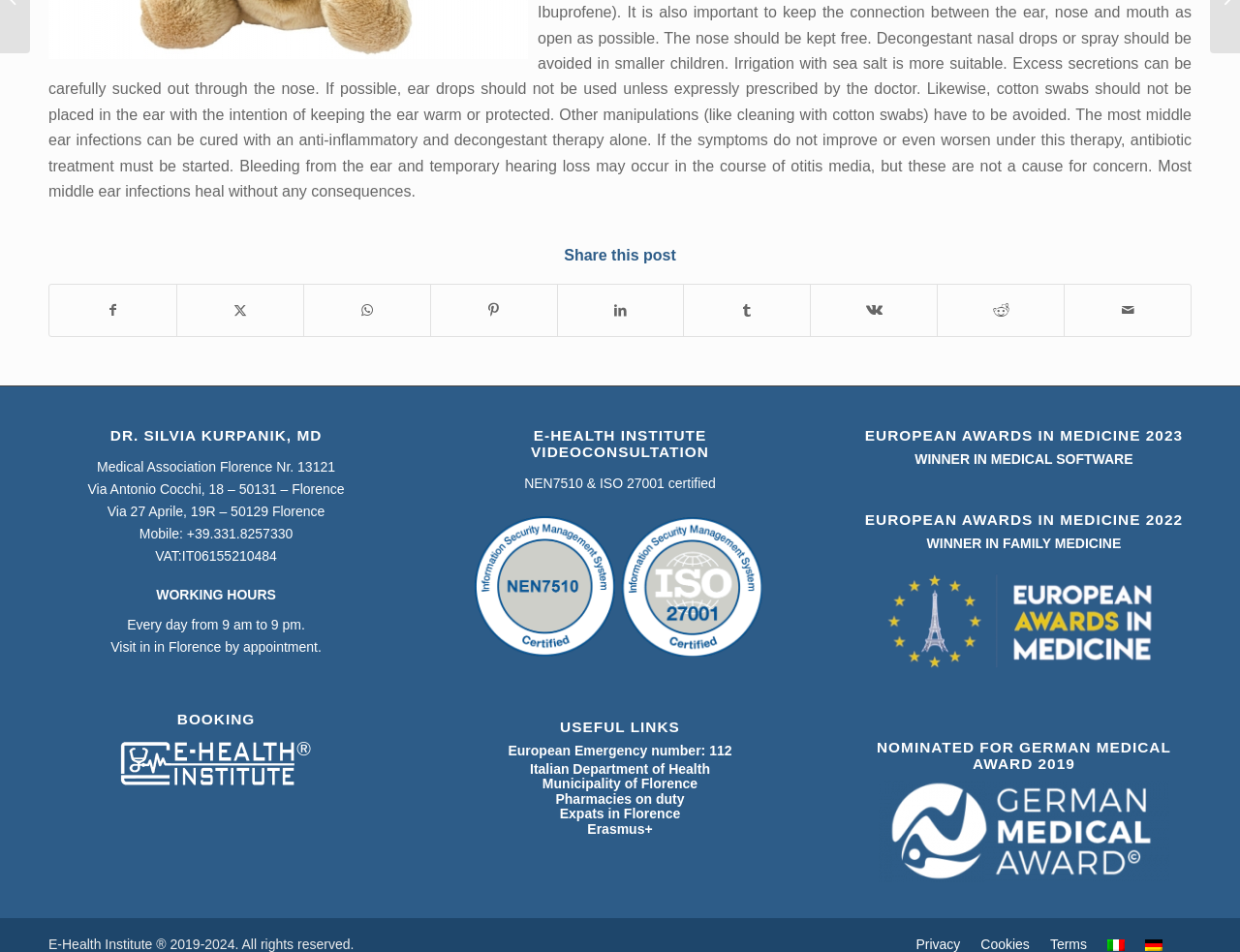Using the given description, provide the bounding box coordinates formatted as (top-left x, top-left y, bottom-right x, bottom-right y), with all values being floating point numbers between 0 and 1. Description: Italian Department of Health

[0.427, 0.8, 0.573, 0.816]